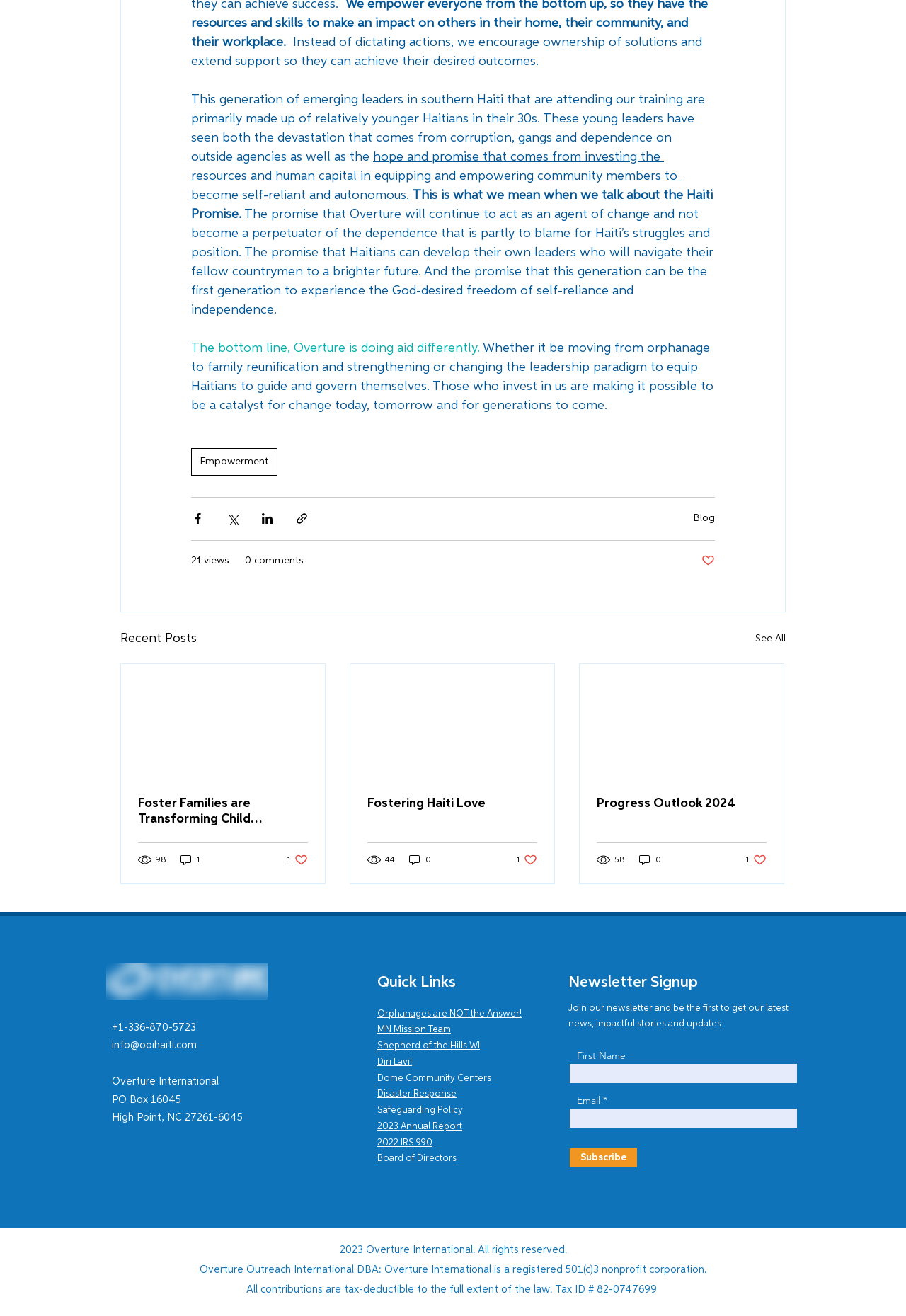Determine the bounding box coordinates for the clickable element required to fulfill the instruction: "Click the 'Empowerment' link". Provide the coordinates as four float numbers between 0 and 1, i.e., [left, top, right, bottom].

[0.211, 0.341, 0.306, 0.361]